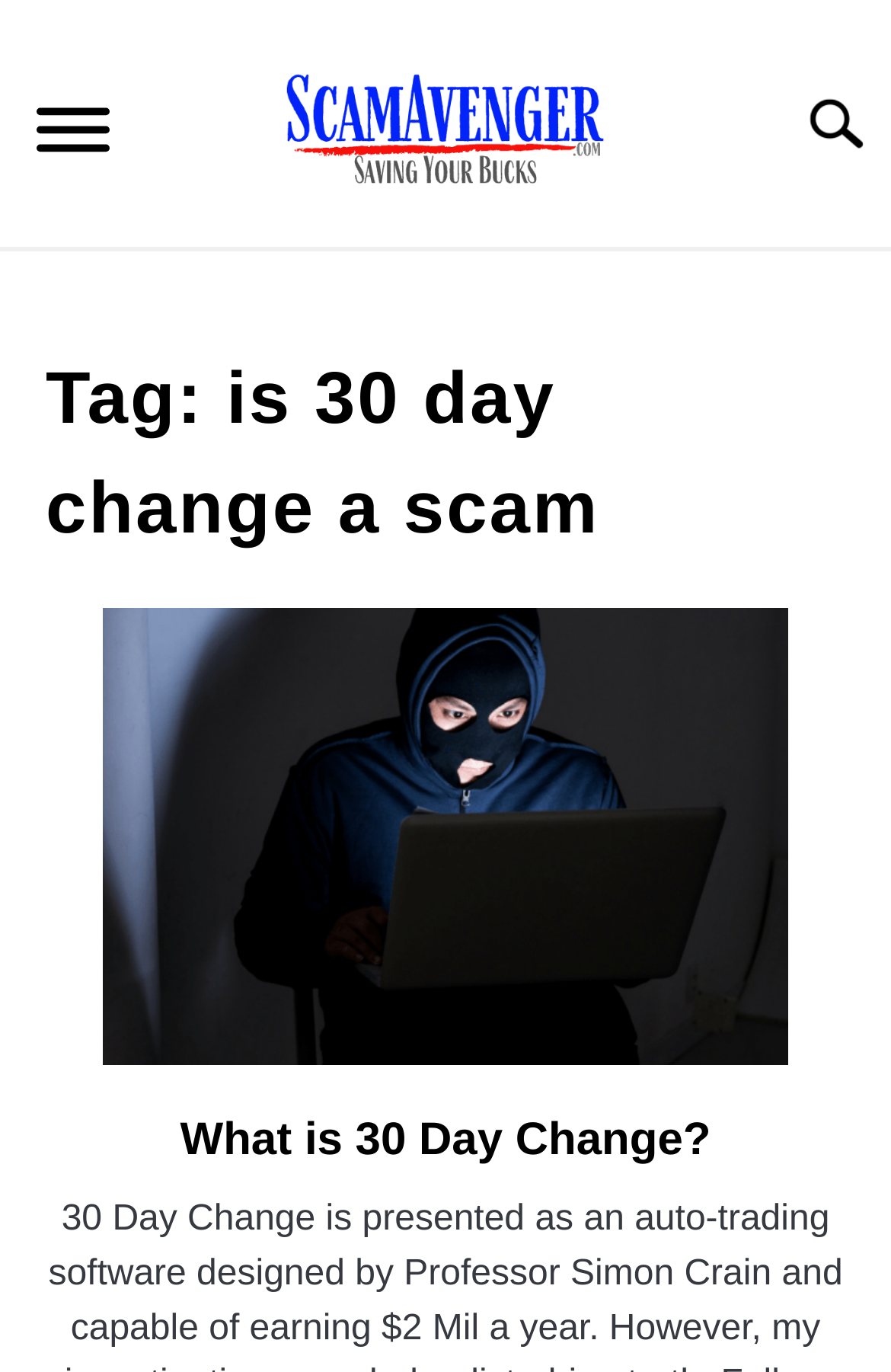What is the text of the first link?
Refer to the image and respond with a one-word or short-phrase answer.

What is 30 Day Change?